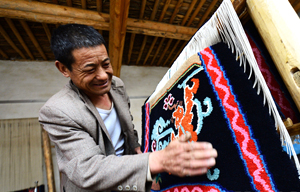Please respond to the question with a concise word or phrase:
What type of environment is the workshop characterized by?

Earthy aesthetic